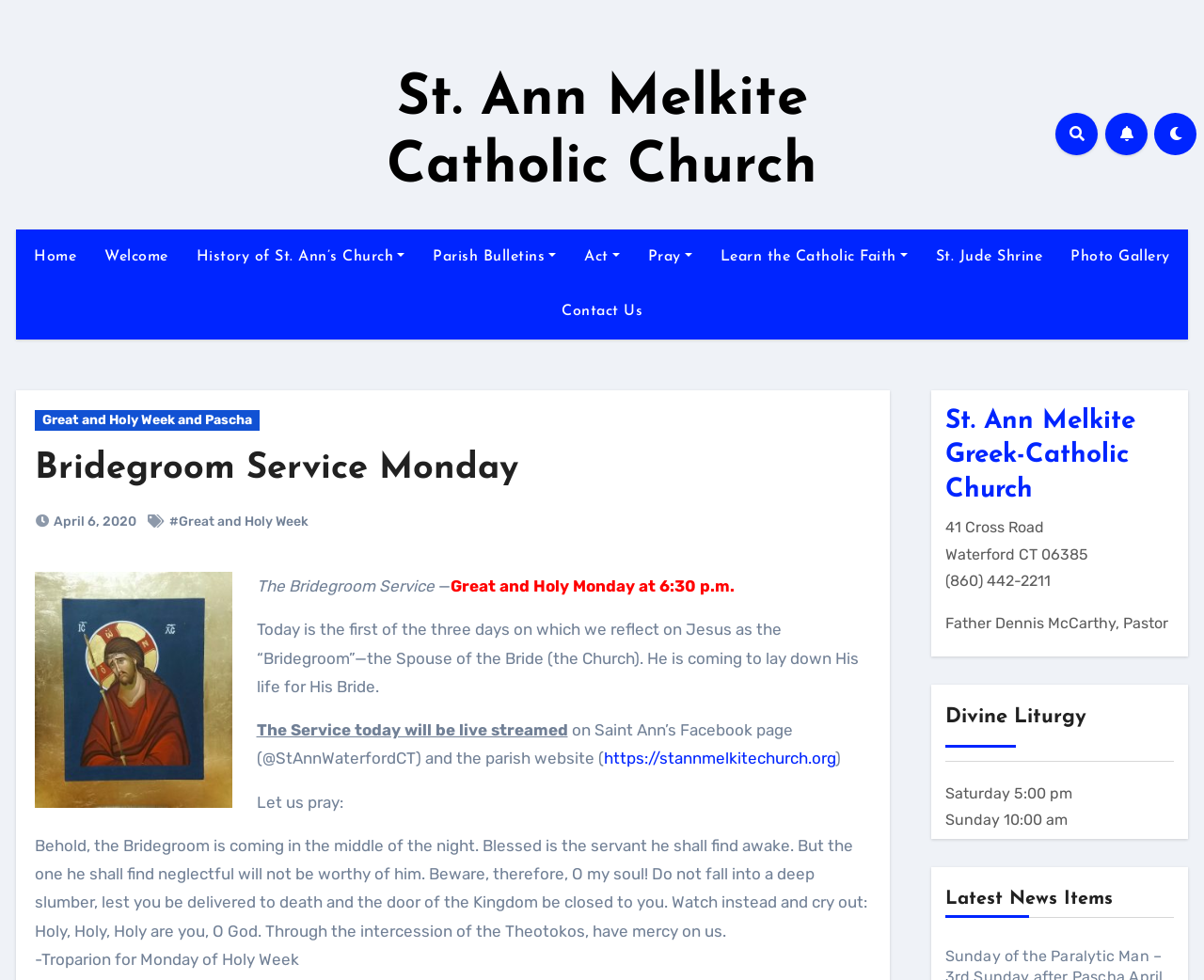Find and indicate the bounding box coordinates of the region you should select to follow the given instruction: "View the Photo Gallery".

[0.878, 0.234, 0.984, 0.29]